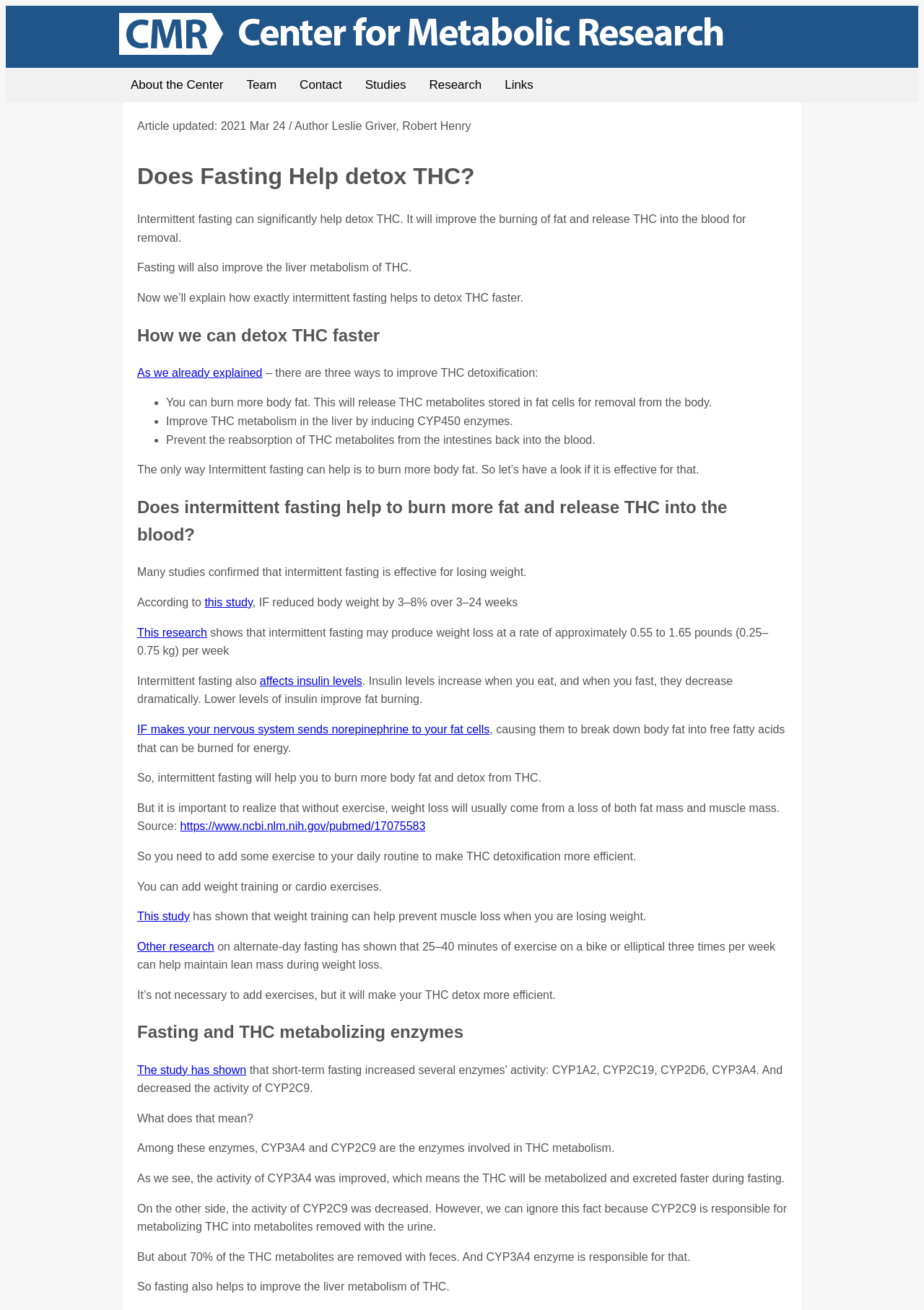Given the element description, predict the bounding box coordinates in the format (top-left x, top-left y, bottom-right x, bottom-right y). Make sure all values are between 0 and 1. Here is the element description: affects insulin levels

[0.281, 0.515, 0.392, 0.524]